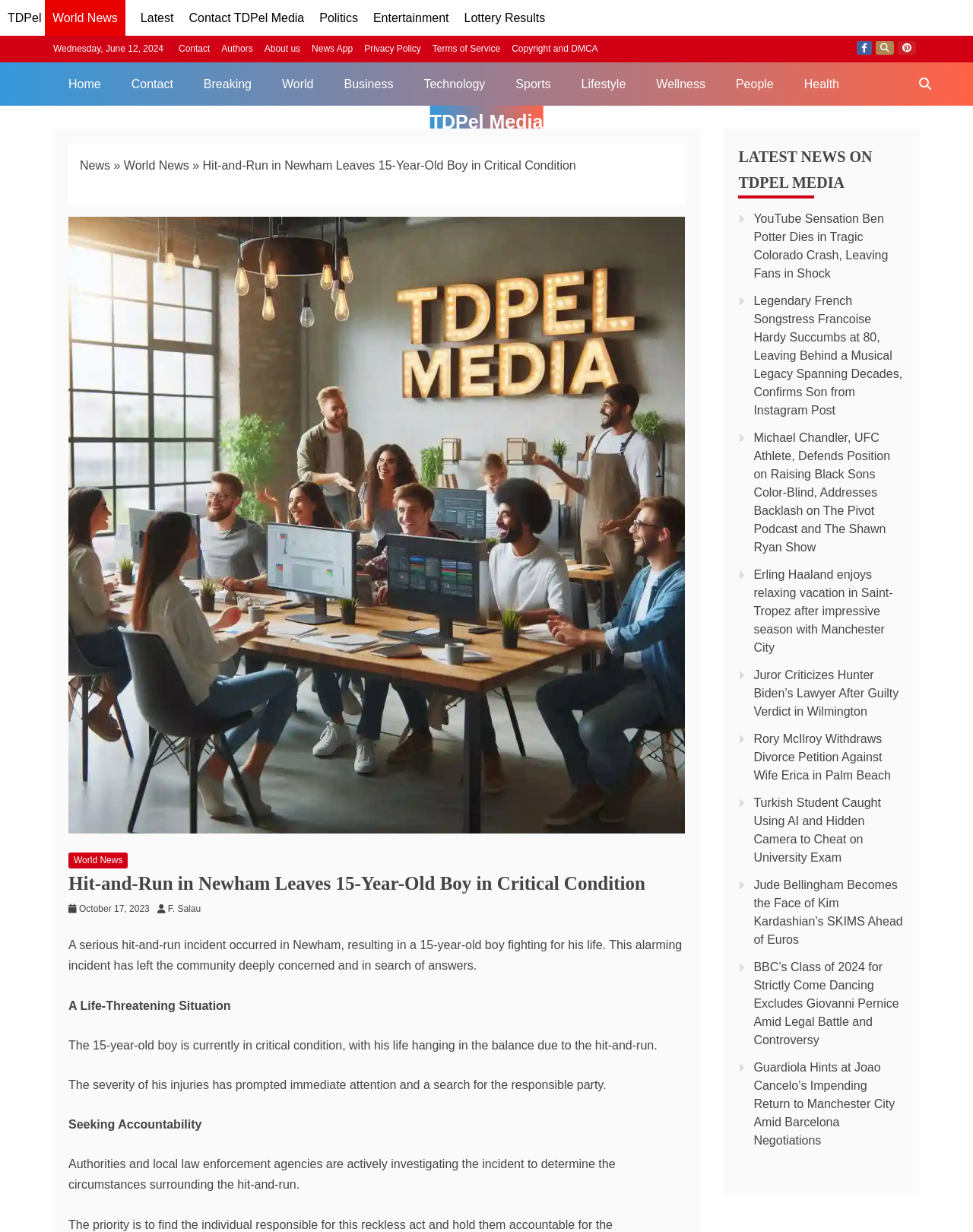What is the name of the author of the article?
Use the screenshot to answer the question with a single word or phrase.

F. Salau